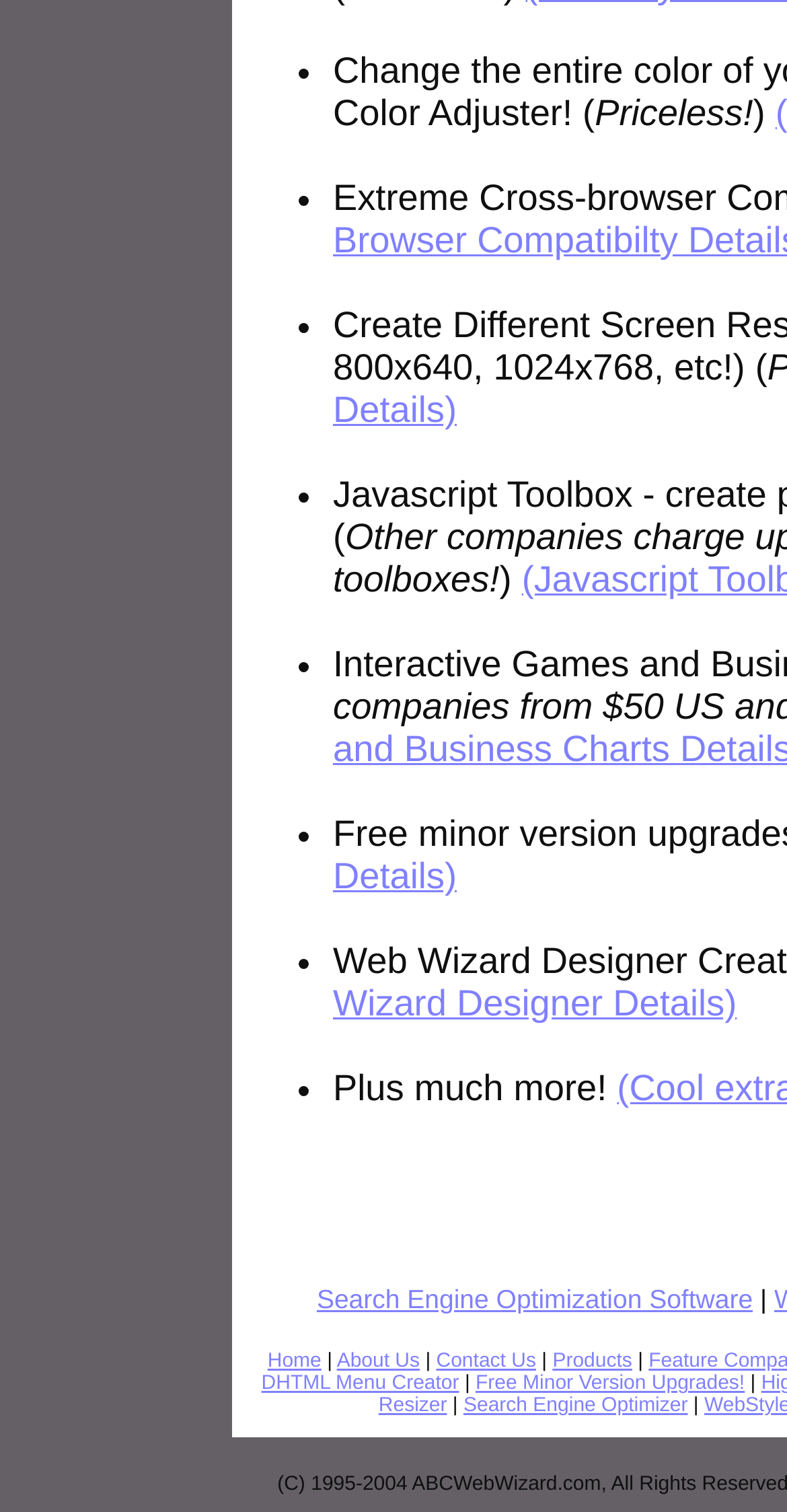Extract the bounding box coordinates of the UI element described by: "About Us". The coordinates should include four float numbers ranging from 0 to 1, e.g., [left, top, right, bottom].

[0.428, 0.893, 0.533, 0.908]